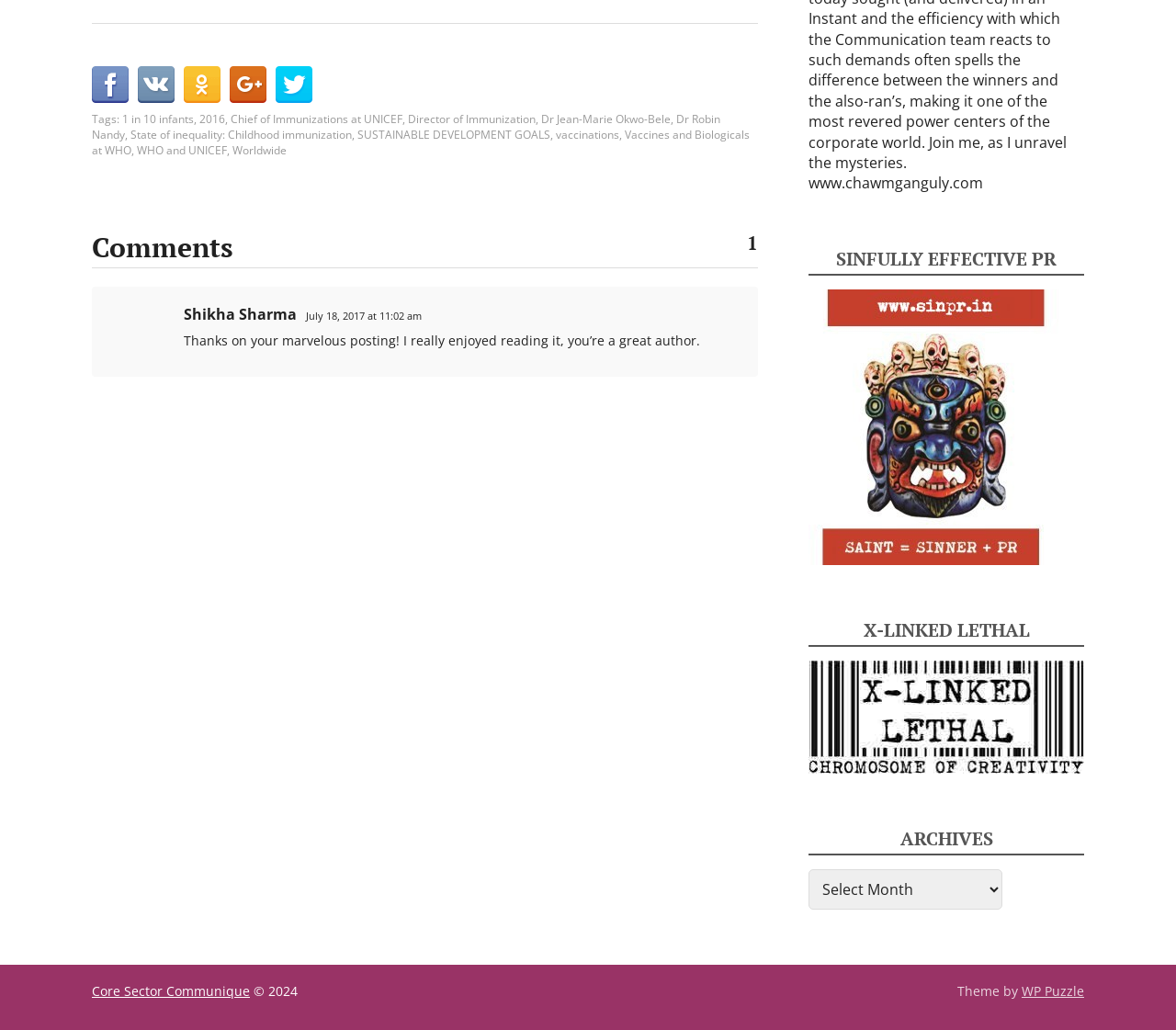What is the theme of the webpage?
Based on the screenshot, answer the question with a single word or phrase.

WP Puzzle